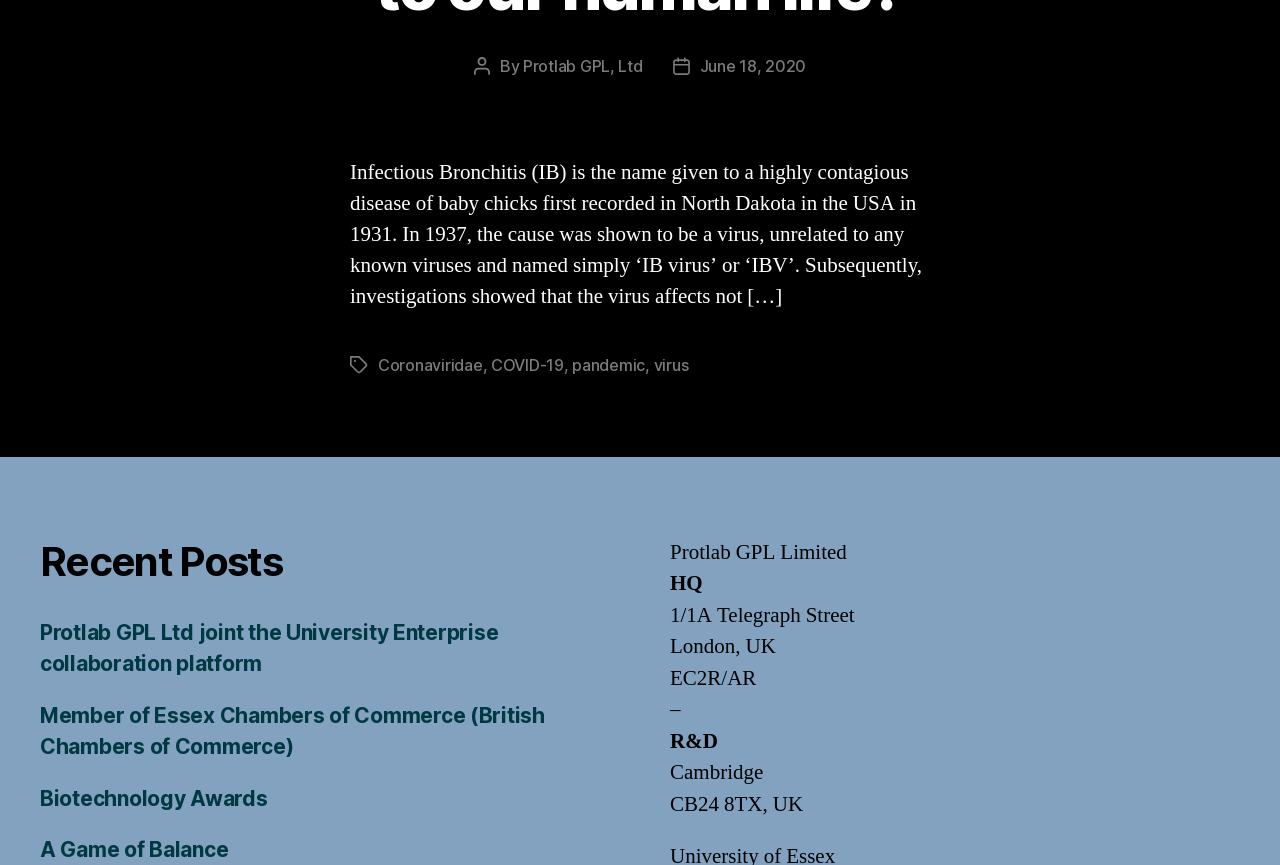Analyze the image and give a detailed response to the question:
What is the date of the post?

The date of the post is mentioned in the link 'June 18, 2020' which is located below the author's name.